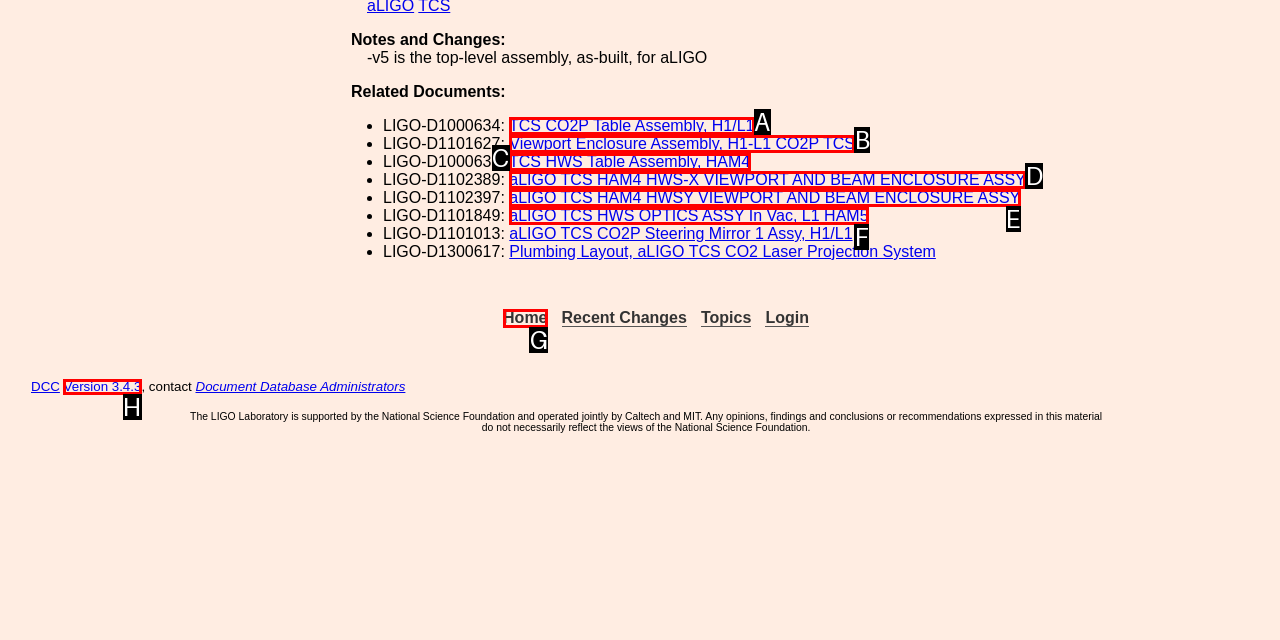Choose the letter of the UI element that aligns with the following description: TCS HWS Table Assembly, HAM4
State your answer as the letter from the listed options.

C